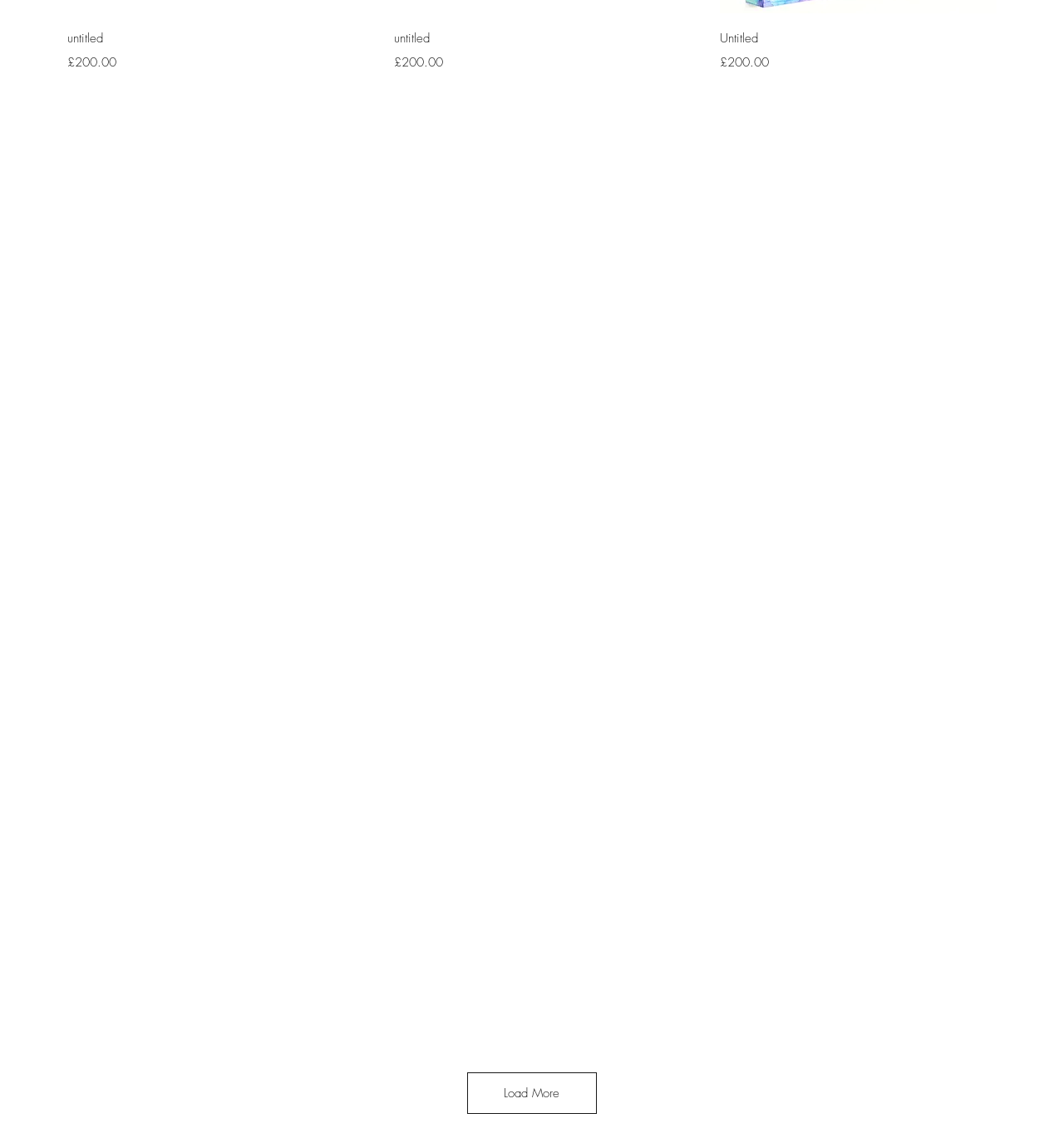Determine the bounding box coordinates of the section to be clicked to follow the instruction: "Quick view Abstract Art | Small Canvas". The coordinates should be given as four float numbers between 0 and 1, formatted as [left, top, right, bottom].

[0.37, 0.107, 0.63, 0.429]